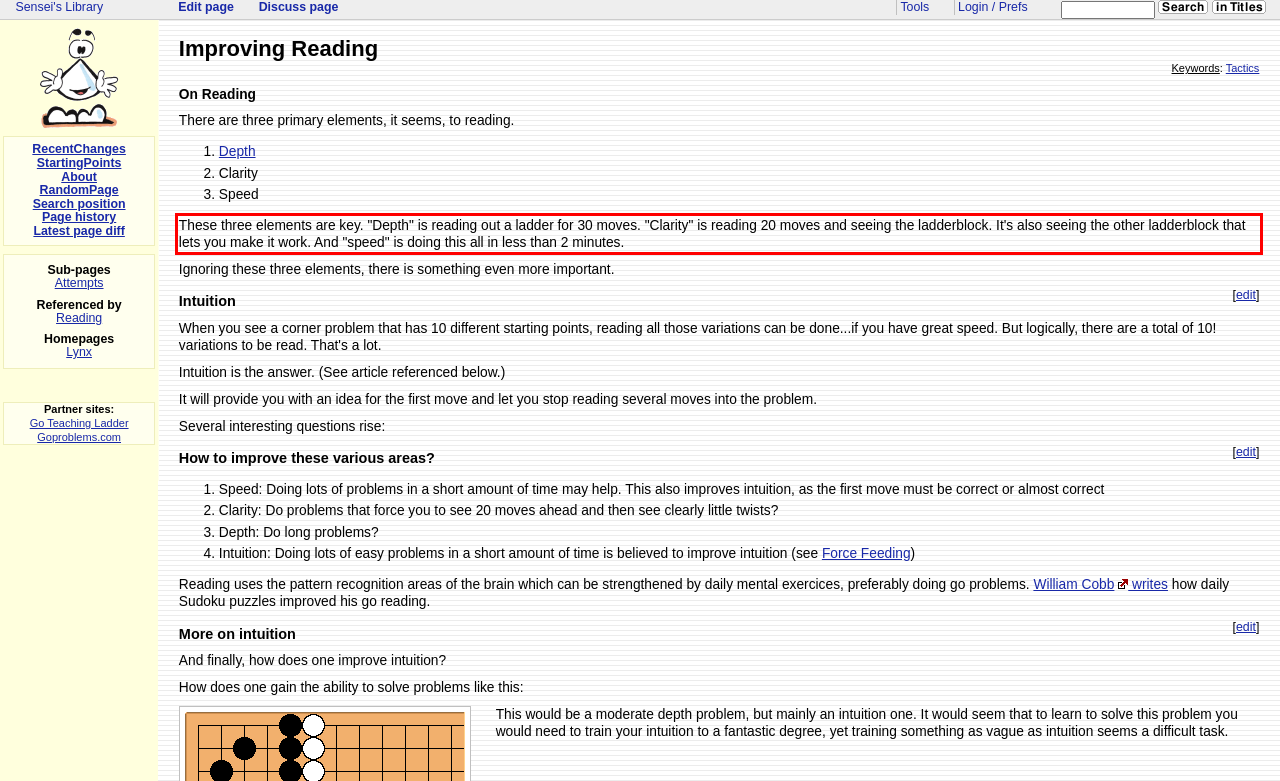Examine the webpage screenshot and use OCR to obtain the text inside the red bounding box.

These three elements are key. "Depth" is reading out a ladder for 30 moves. "Clarity" is reading 20 moves and seeing the ladderblock. It's also seeing the other ladderblock that lets you make it work. And "speed" is doing this all in less than 2 minutes.